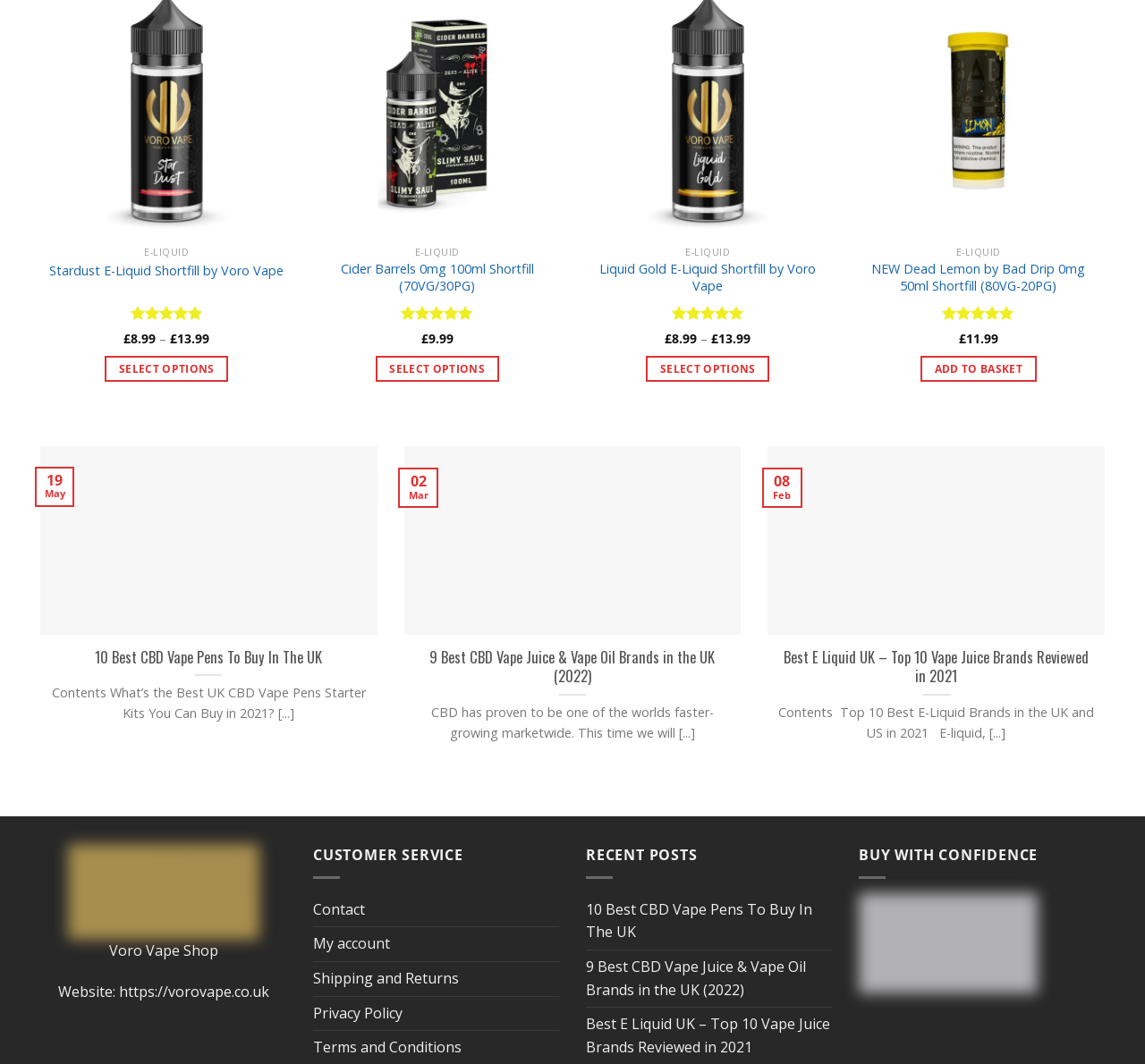How much does Cider Barrels 0mg 100ml Shortfill cost?
Answer the question with a single word or phrase by looking at the picture.

£9.99